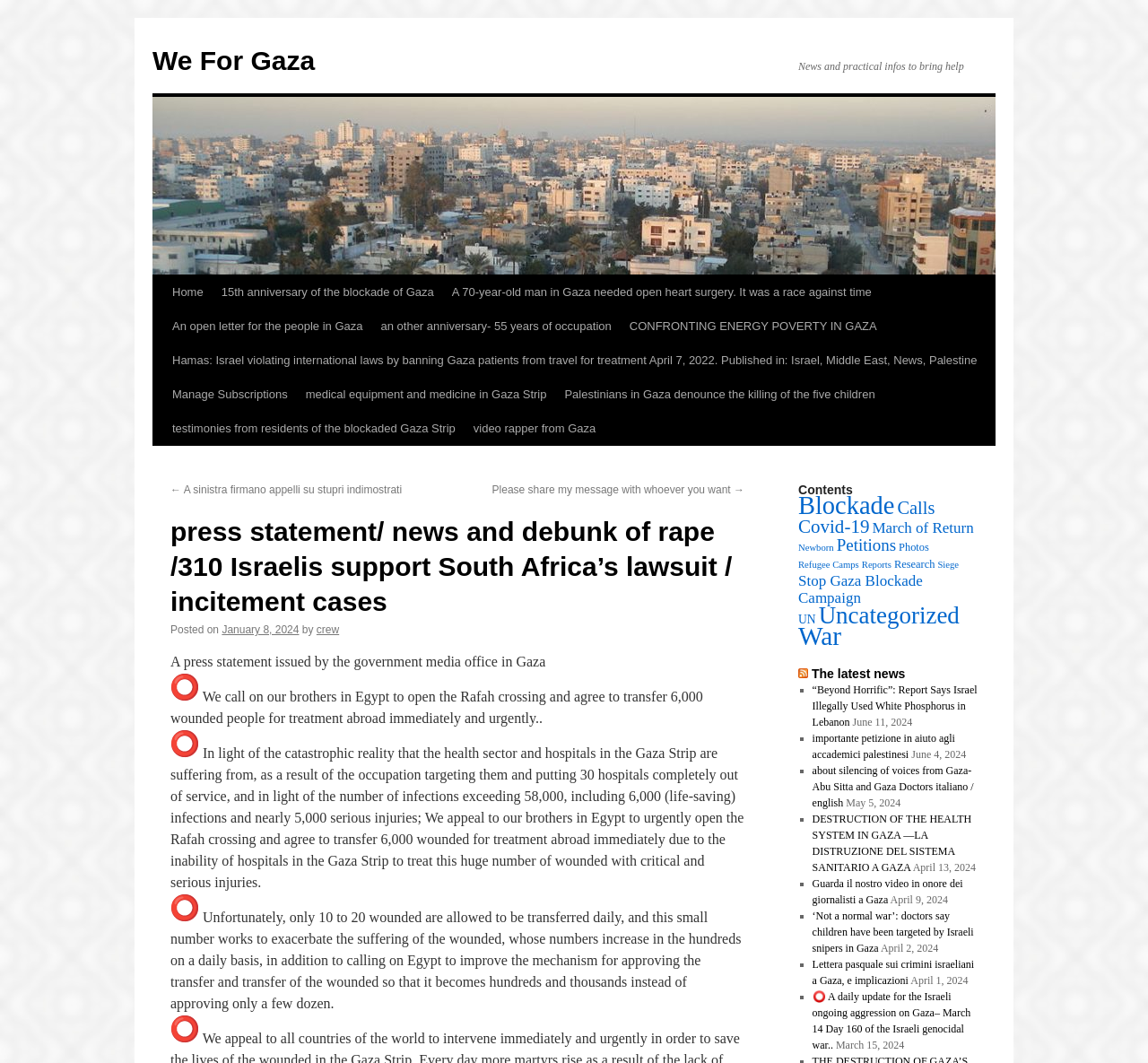Show the bounding box coordinates for the element that needs to be clicked to execute the following instruction: "View the video about silencing voices from Gaza". Provide the coordinates in the form of four float numbers between 0 and 1, i.e., [left, top, right, bottom].

[0.707, 0.719, 0.848, 0.761]